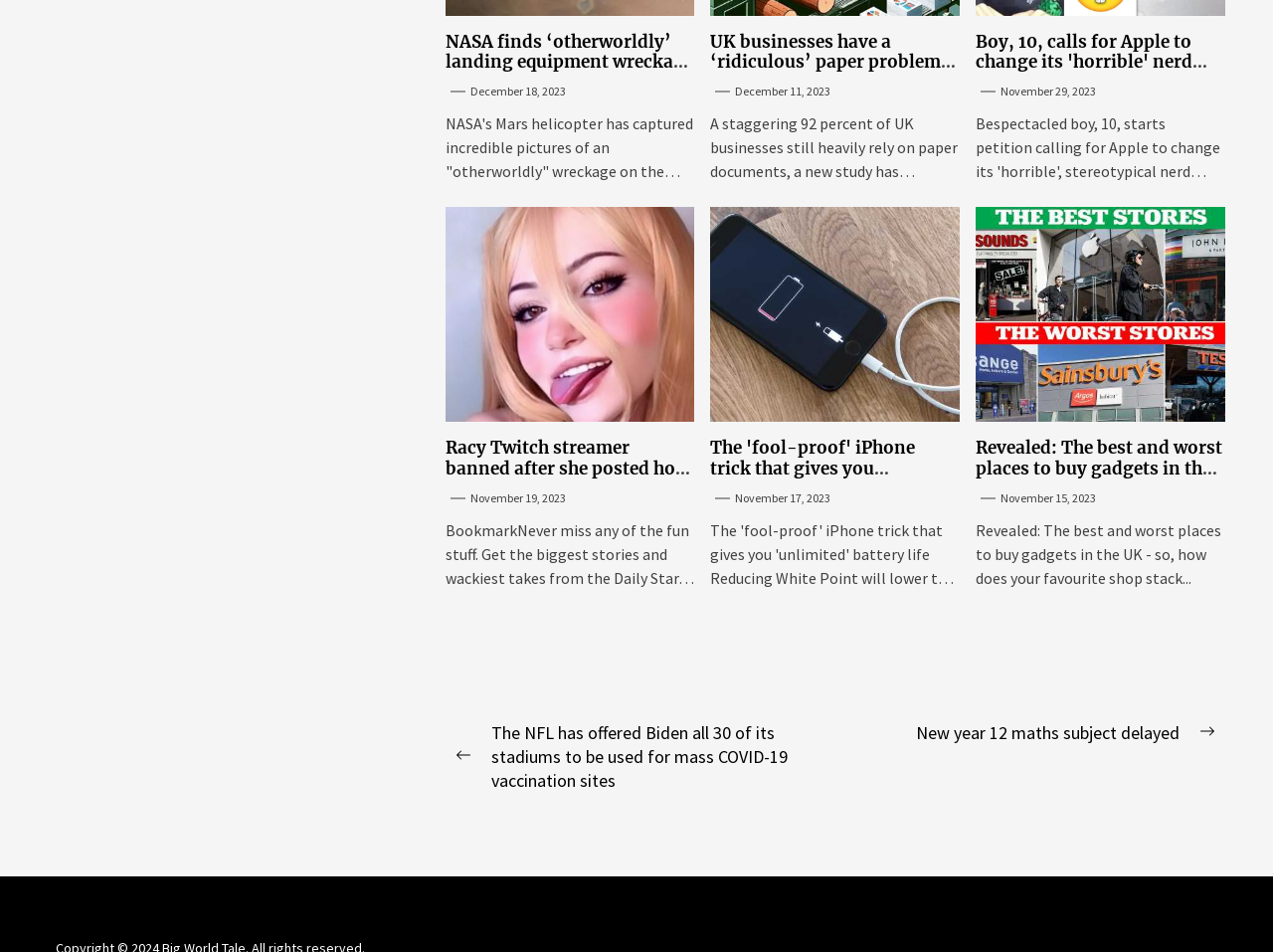What is the topic of the first article?
Based on the image, provide a one-word or brief-phrase response.

NASA Mars helicopter